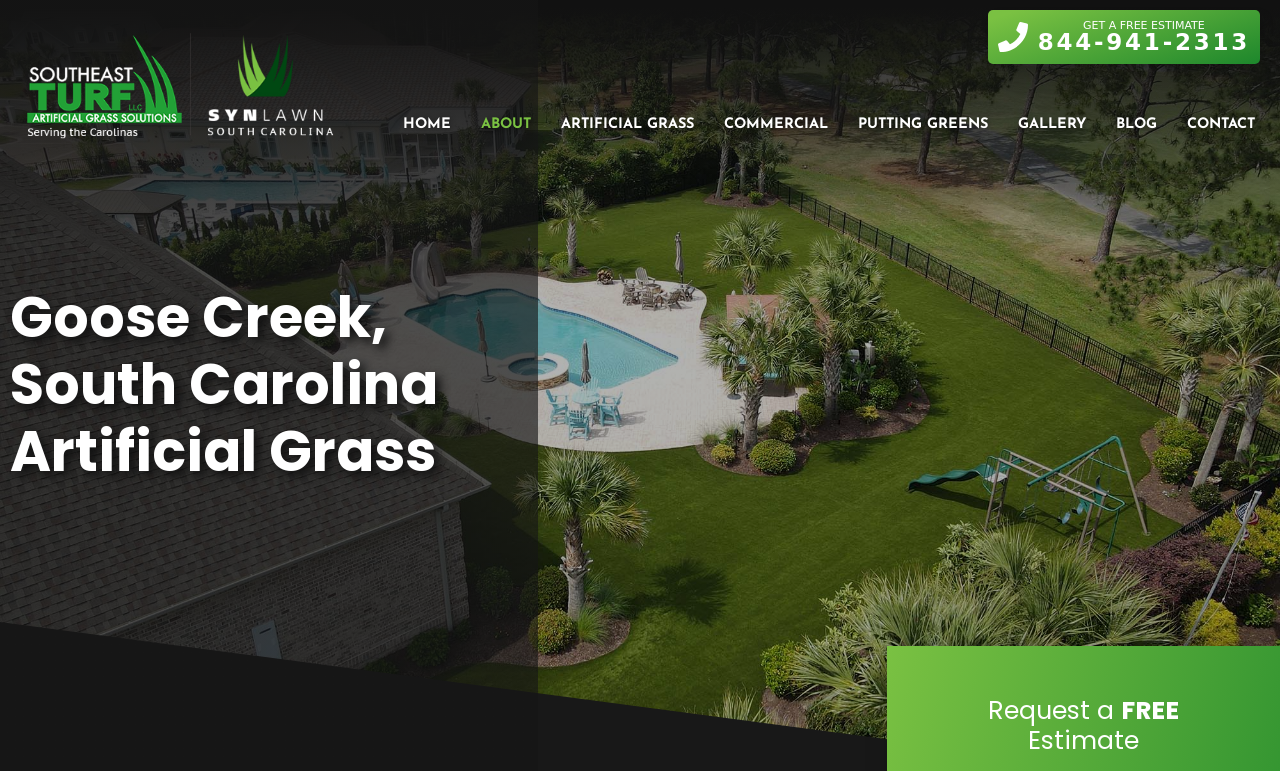Answer succinctly with a single word or phrase:
What is the company name in the banner?

SYNLawn Carolina